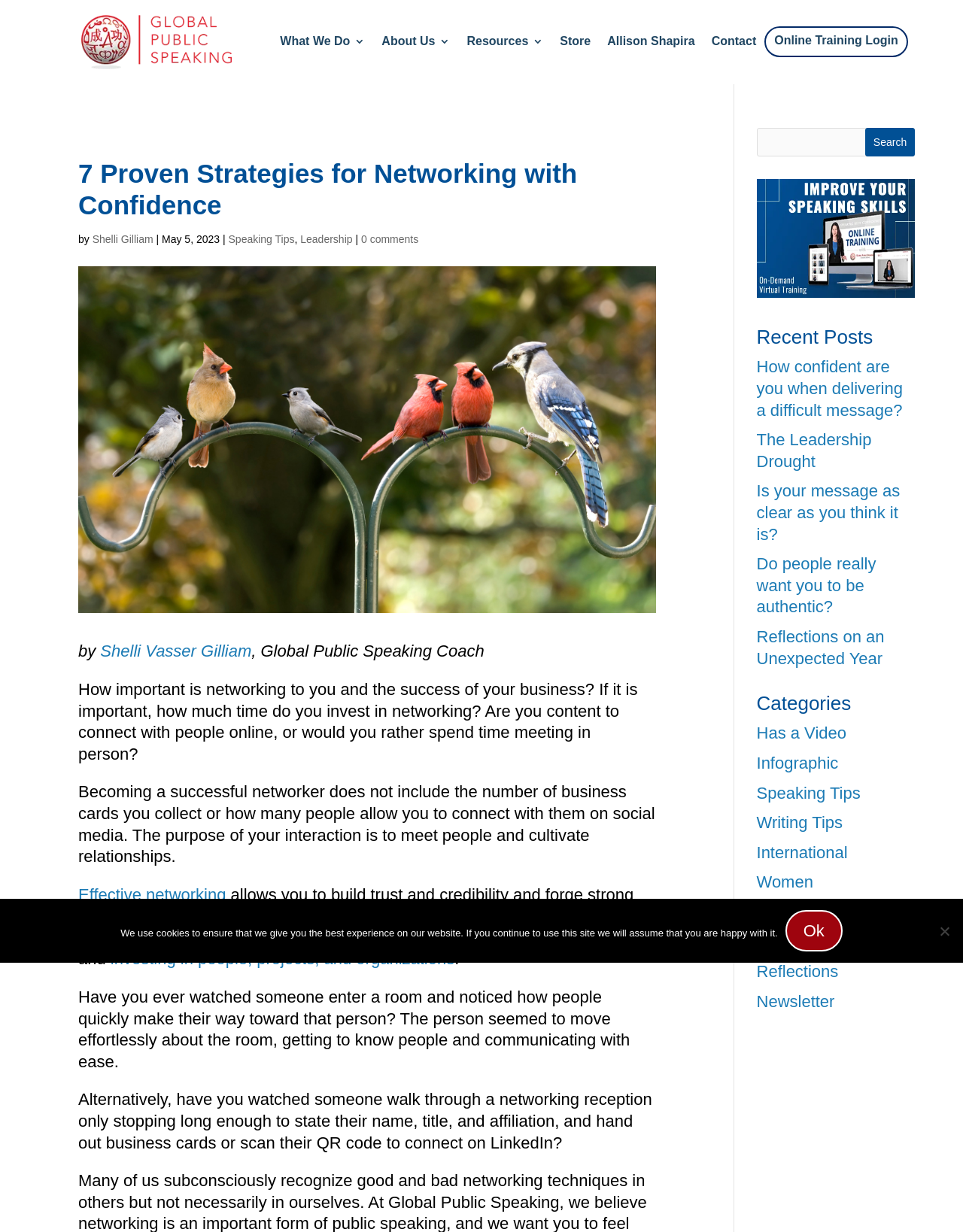Locate the bounding box coordinates of the area that needs to be clicked to fulfill the following instruction: "View the 'Recent Posts'". The coordinates should be in the format of four float numbers between 0 and 1, namely [left, top, right, bottom].

[0.786, 0.265, 0.95, 0.29]